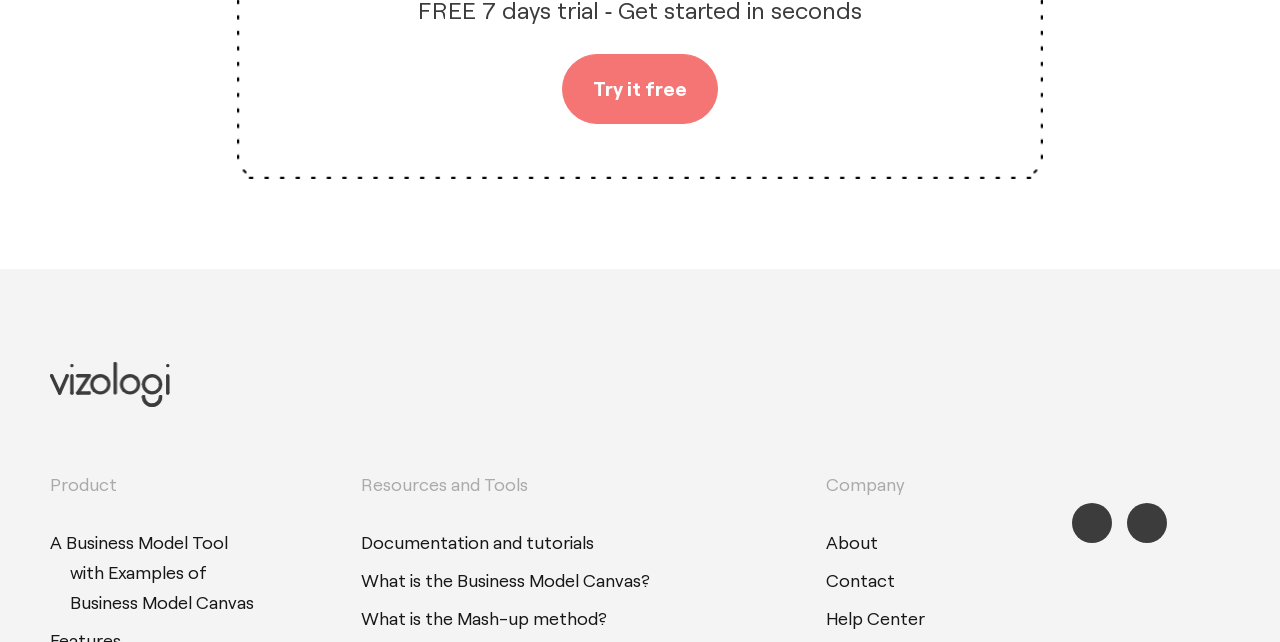What is the topic of the link 'What is the Business Model Canvas?'?
Based on the image, please offer an in-depth response to the question.

The topic of the link 'What is the Business Model Canvas?' can be inferred from the link text itself, which suggests that it is related to the Business Model Canvas.